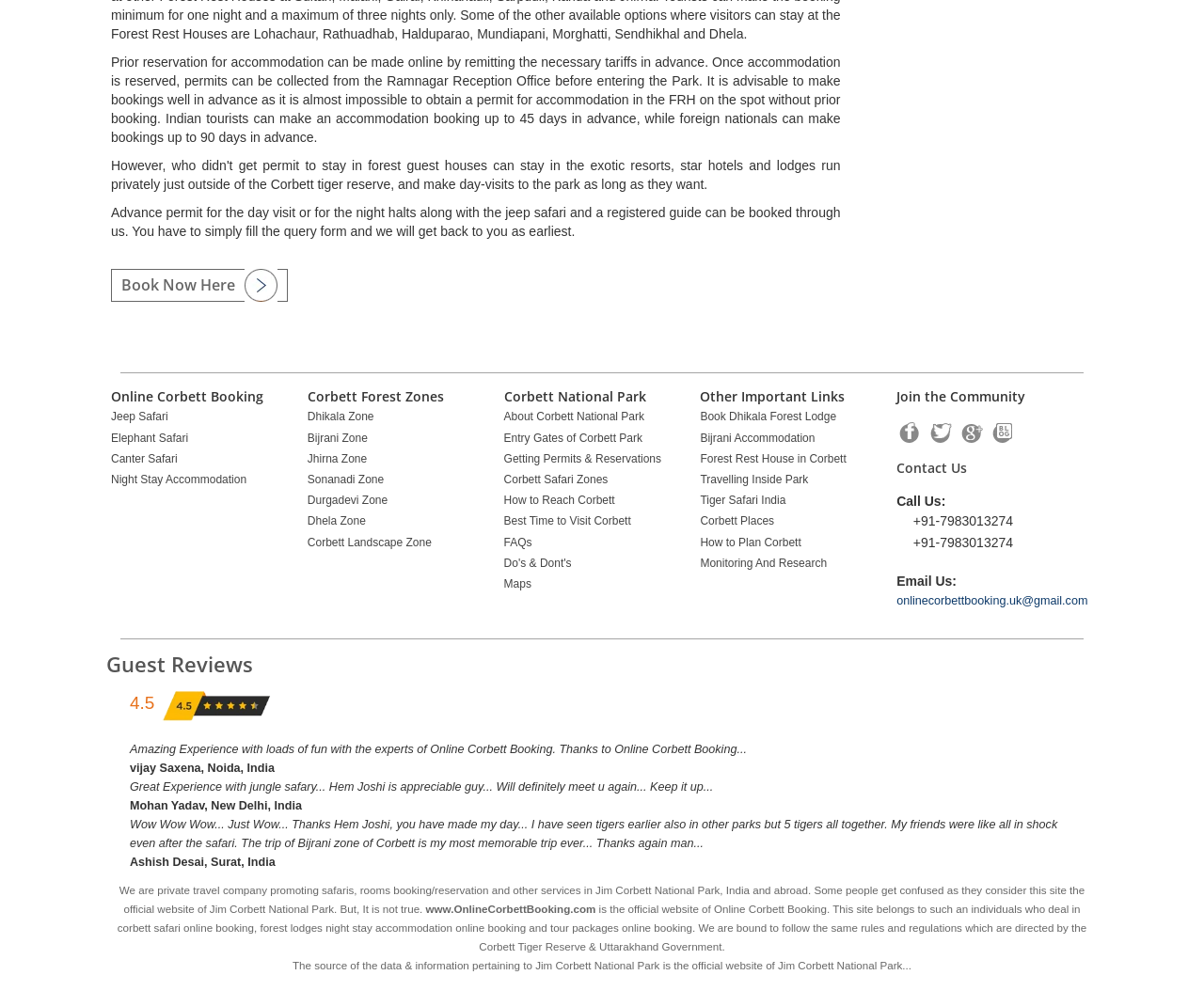Can you look at the image and give a comprehensive answer to the question:
What is the name of the zone with the link 'Book Dhikala Forest Lodge'?

The link 'Book Dhikala Forest Lodge' is located under the heading 'Other Important Links', and is associated with the Dhikala Zone, which is one of the Corbett Forest Zones listed on the webpage.